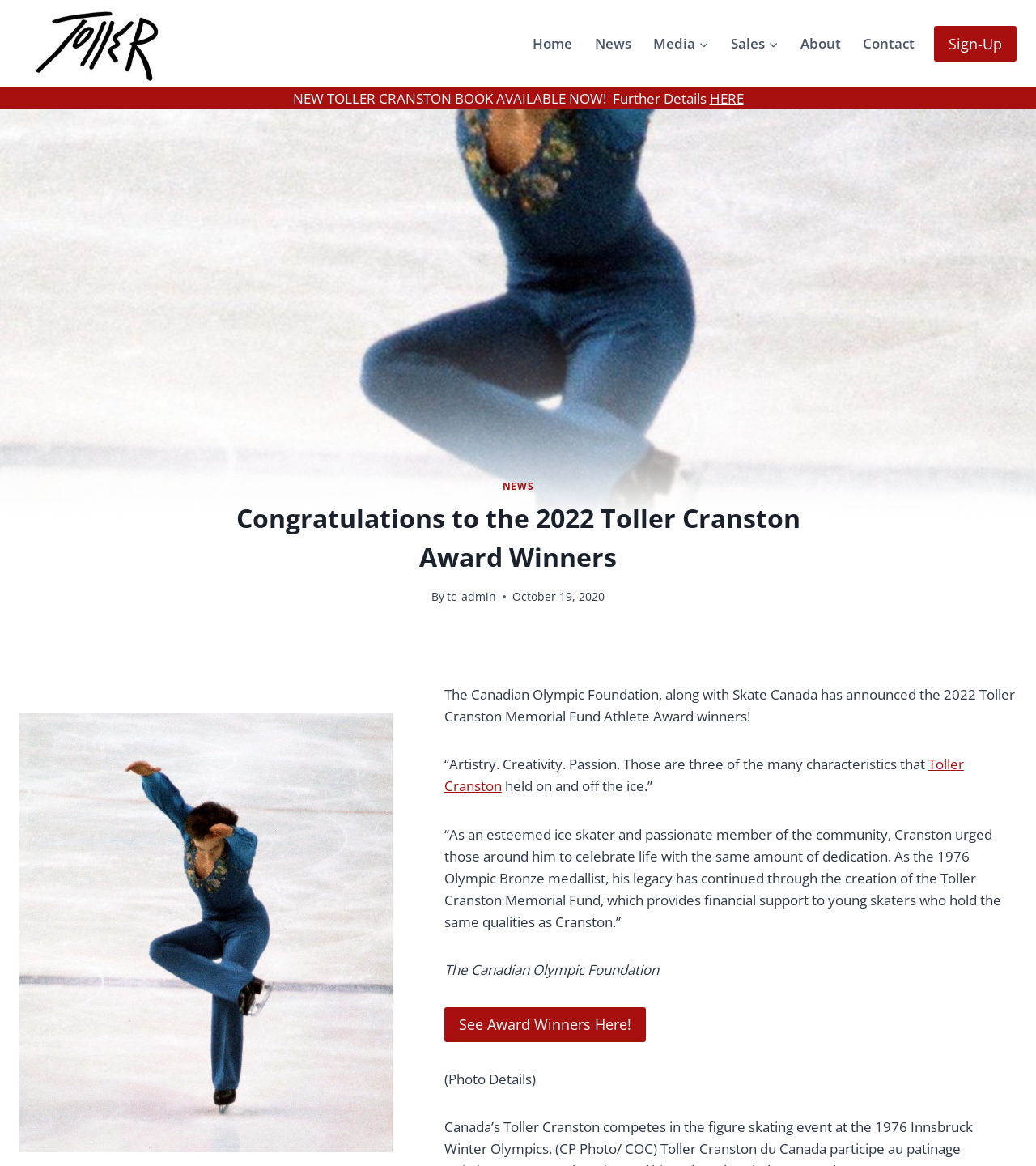Find the bounding box coordinates for the area that should be clicked to accomplish the instruction: "View the News page".

[0.563, 0.021, 0.62, 0.054]